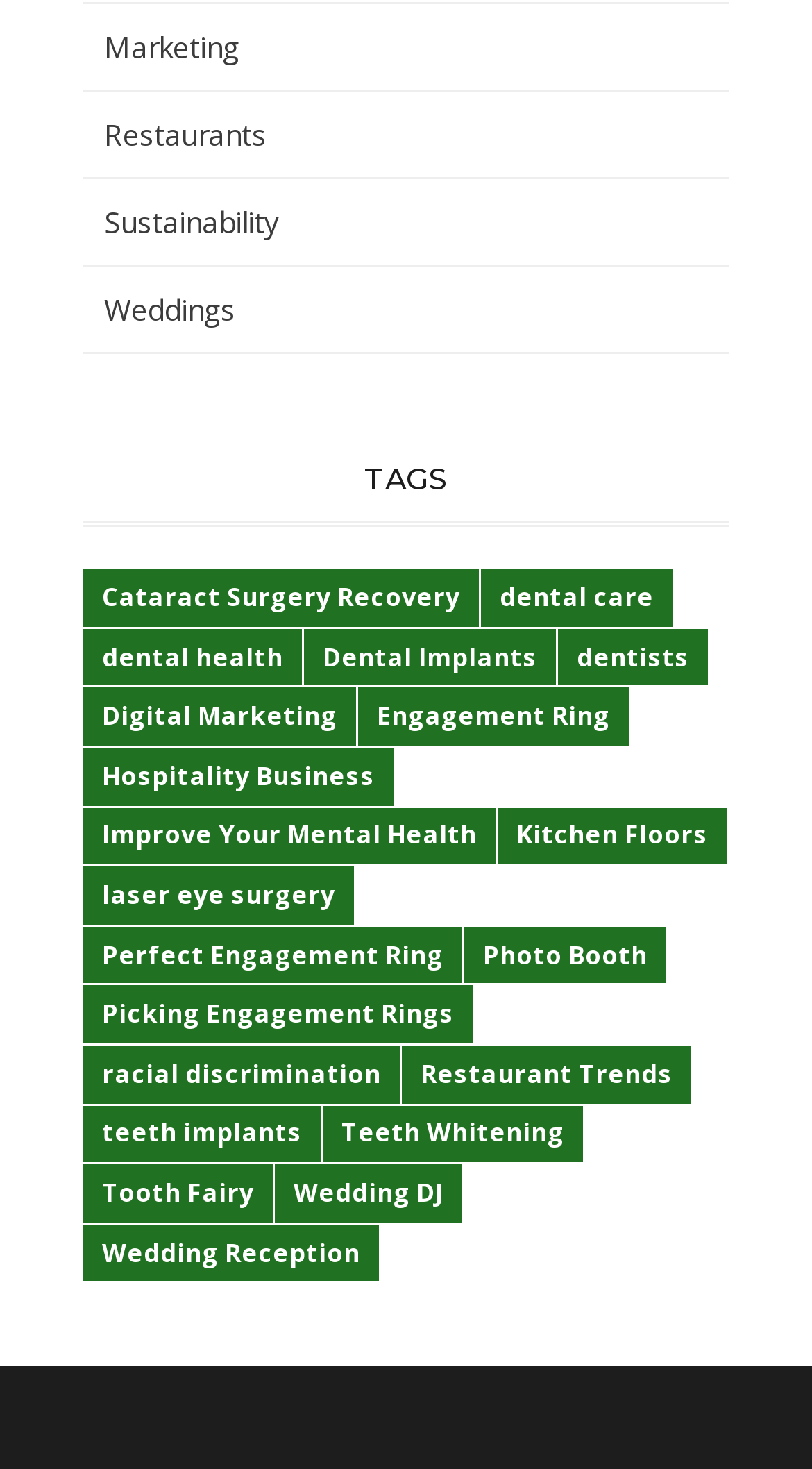Using the image as a reference, answer the following question in as much detail as possible:
What is the category of links above 'TAGS'?

The links above 'TAGS' are categorized as services because they include 'Marketing', 'Restaurants', 'Sustainability', and 'Weddings', which are all related to different types of services.